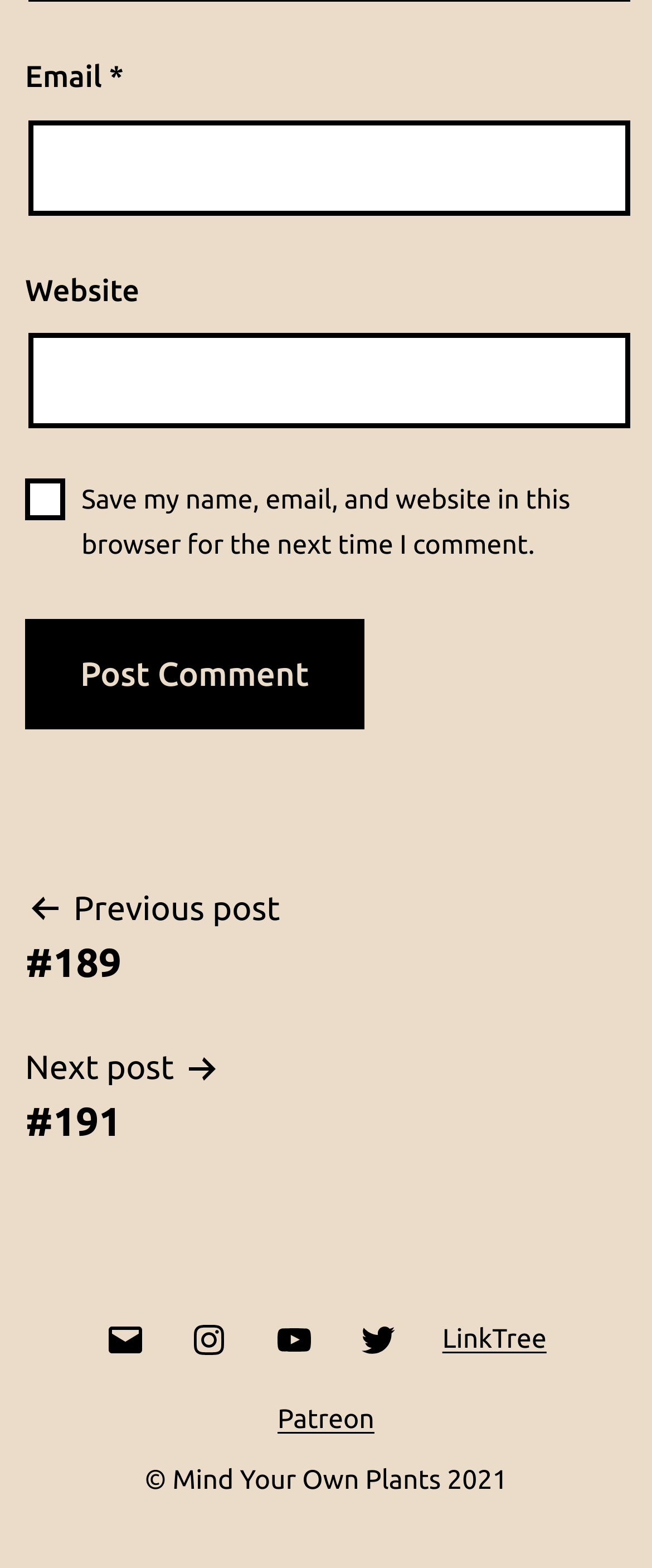Identify the bounding box coordinates of the element that should be clicked to fulfill this task: "Enter email address". The coordinates should be provided as four float numbers between 0 and 1, i.e., [left, top, right, bottom].

[0.044, 0.077, 0.967, 0.137]